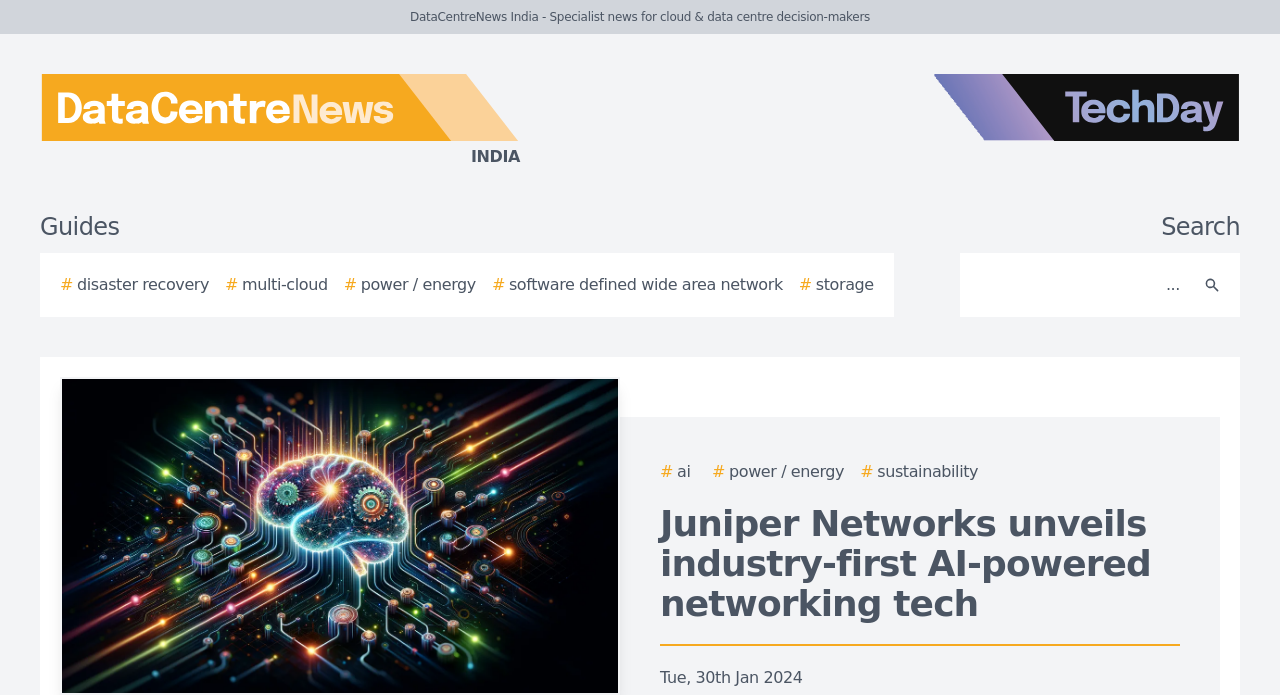What is the date of the article?
Using the information from the image, provide a comprehensive answer to the question.

I found the date at the bottom of the article, below the main heading, which says 'Tue, 30th Jan 2024'.